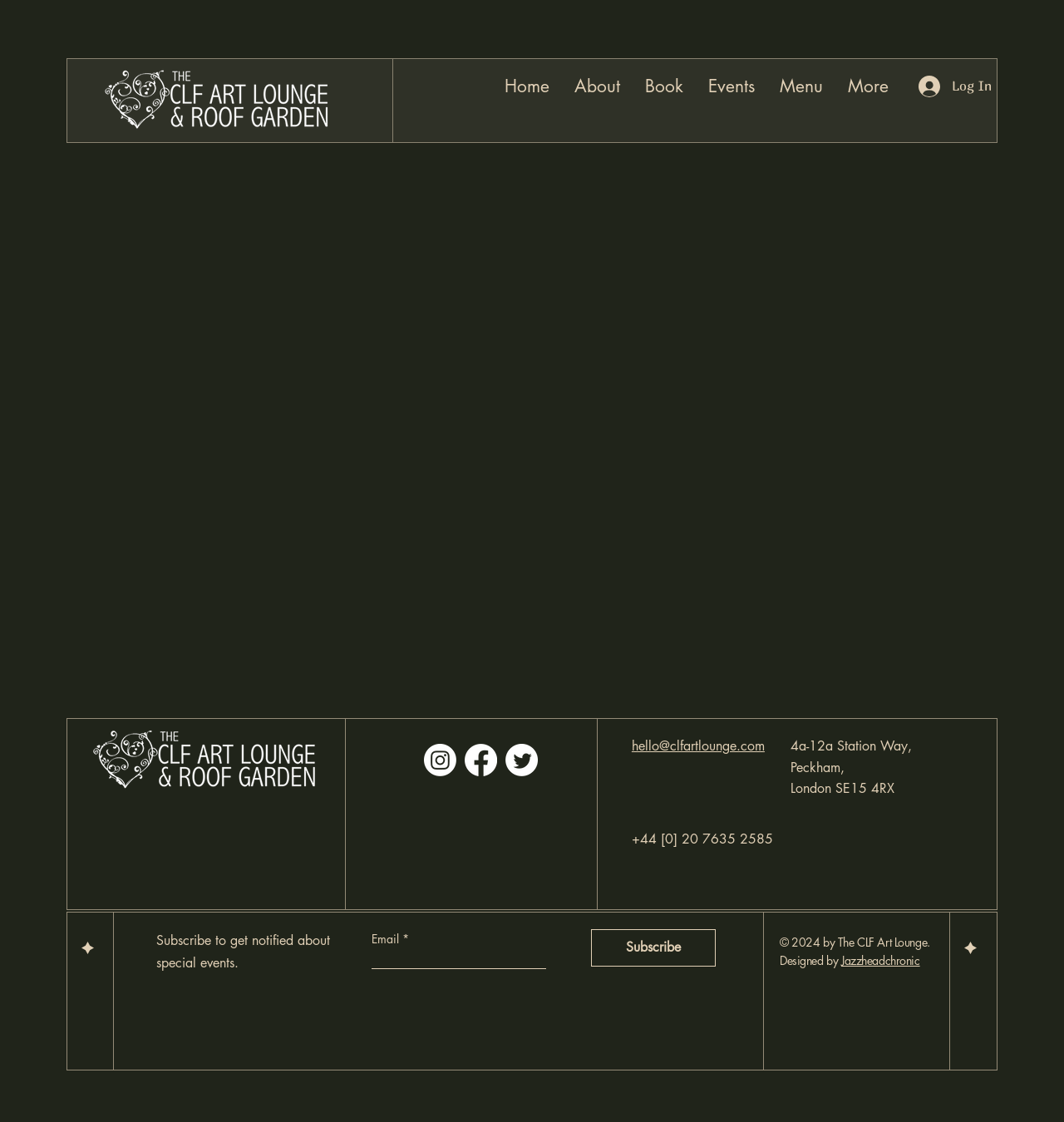Answer in one word or a short phrase: 
What is the address of the lounge?

4a-12a Station Way, Peckham, London SE15 4RX